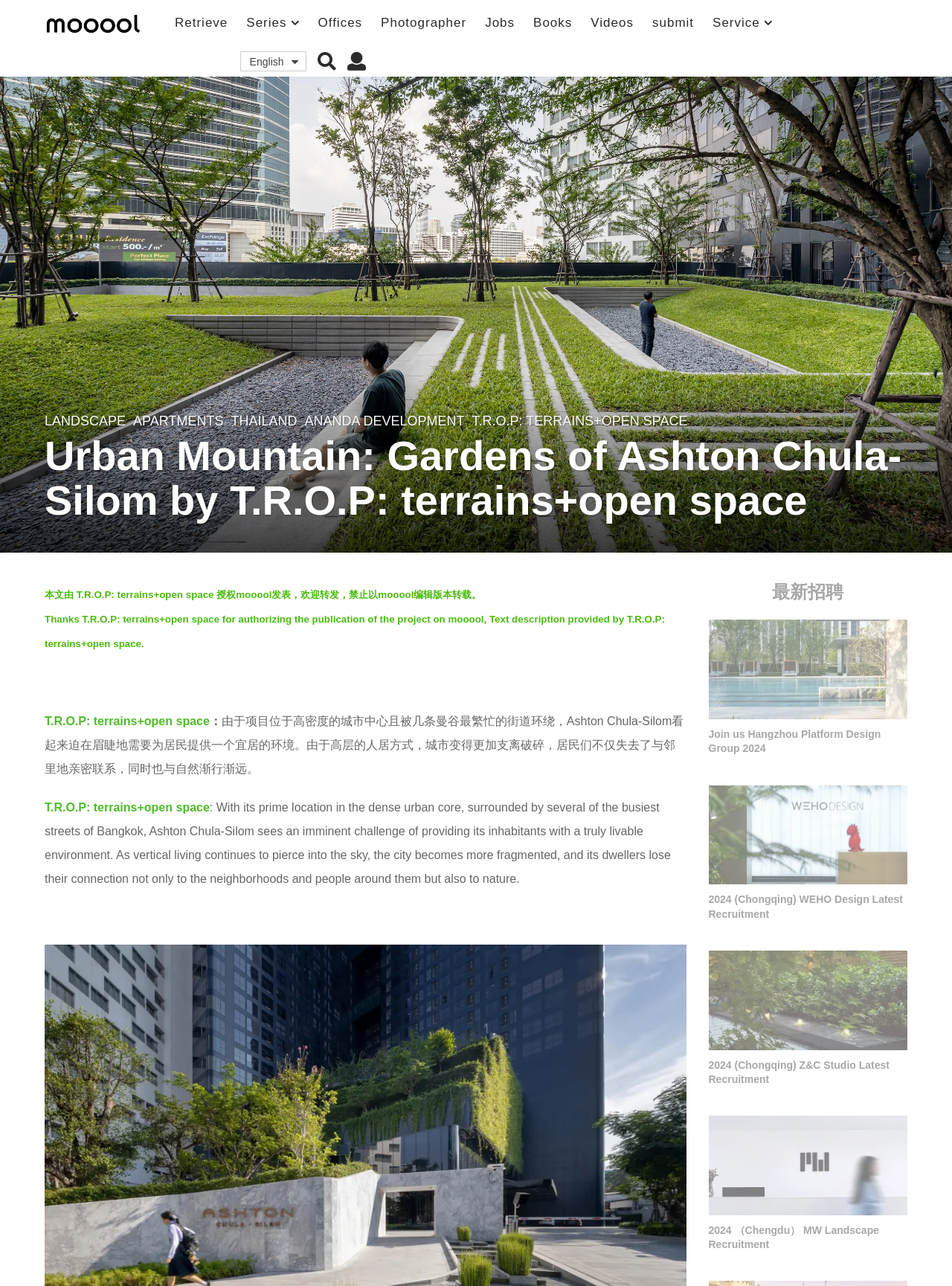Identify the bounding box of the HTML element described as: "Ananda Development".

[0.32, 0.321, 0.488, 0.333]